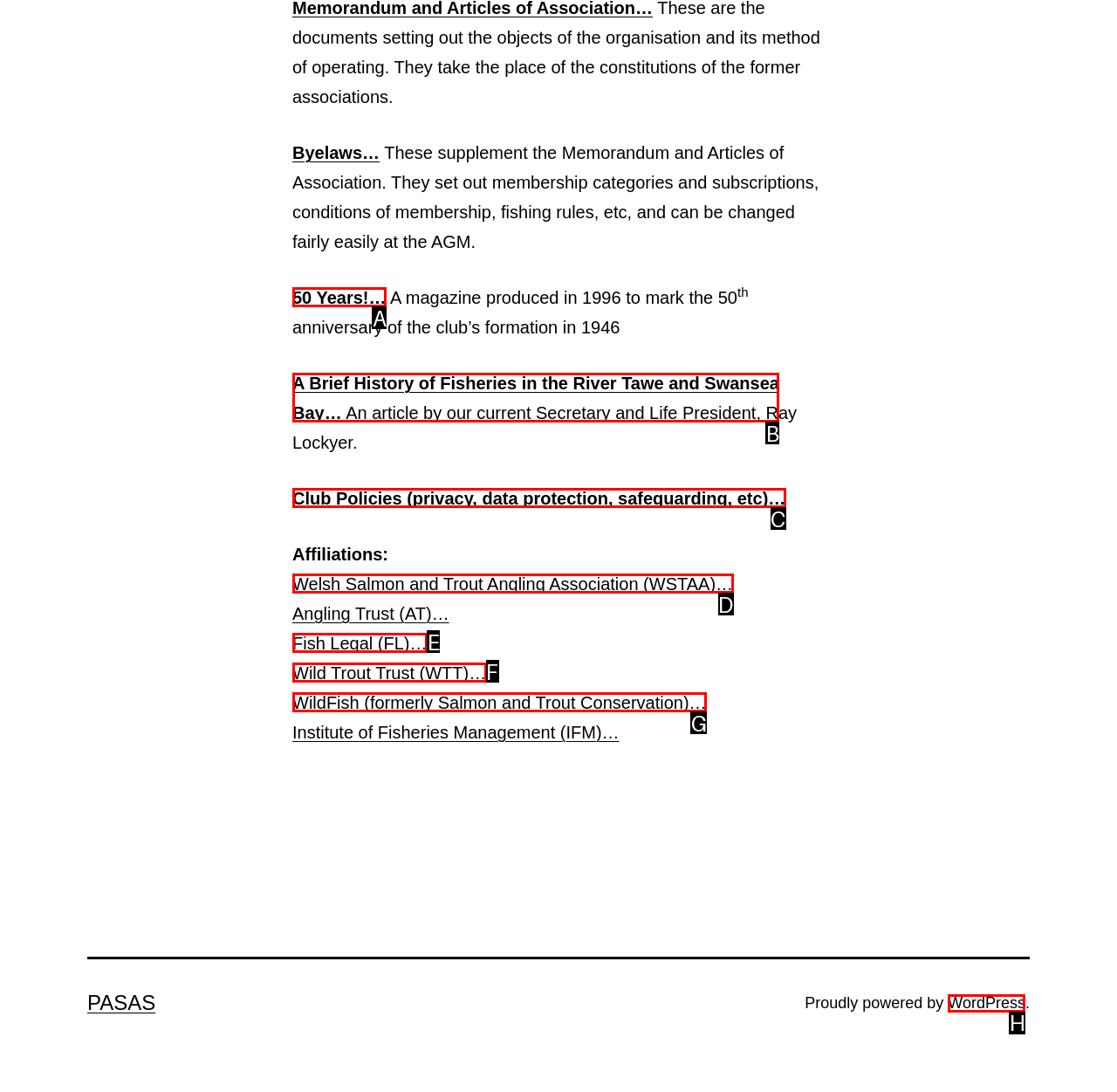Find the option that best fits the description: Wild Trout Trust (WTT)…. Answer with the letter of the option.

F